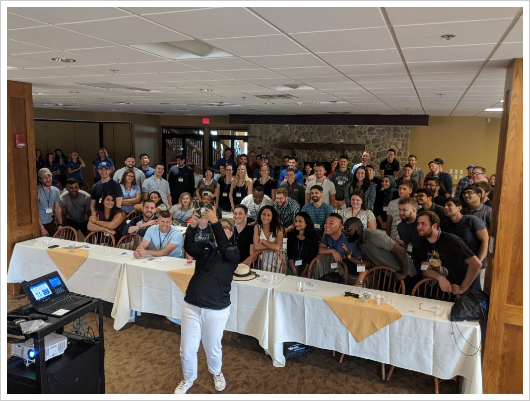Describe in detail everything you see in the image.

The image captures a lively gathering of students during the UB MBA program’s ADVANTAGE event in August 2021. In the foreground, a person stands at the front, taking a selfie while a large group of peers enthusiastically poses behind them, showcasing a diverse assembly of individuals dressed in casual attire. The setting appears to be a spacious indoor venue, equipped with neatly arranged tables covered in white cloth and accented with tan napkins. This moment reflects the camaraderie and connections formed among students, emphasizing the strong support system and relationships that emerge during the program. The backdrop features a warm, inviting atmosphere, perfect for fostering new friendships that have a lasting impact on participants’ lives.